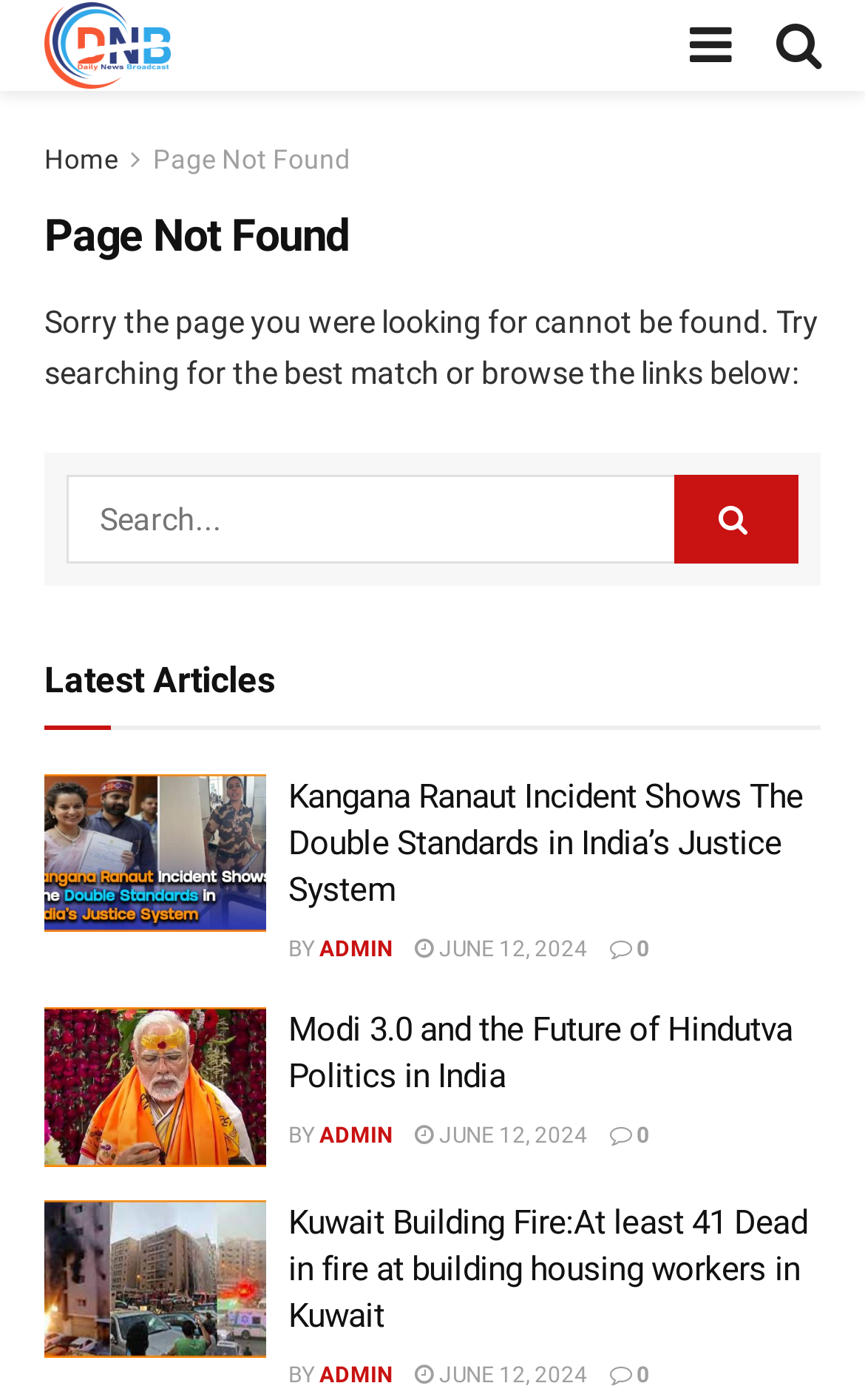Please find the bounding box coordinates (top-left x, top-left y, bottom-right x, bottom-right y) in the screenshot for the UI element described as follows: 0

[0.705, 0.802, 0.751, 0.819]